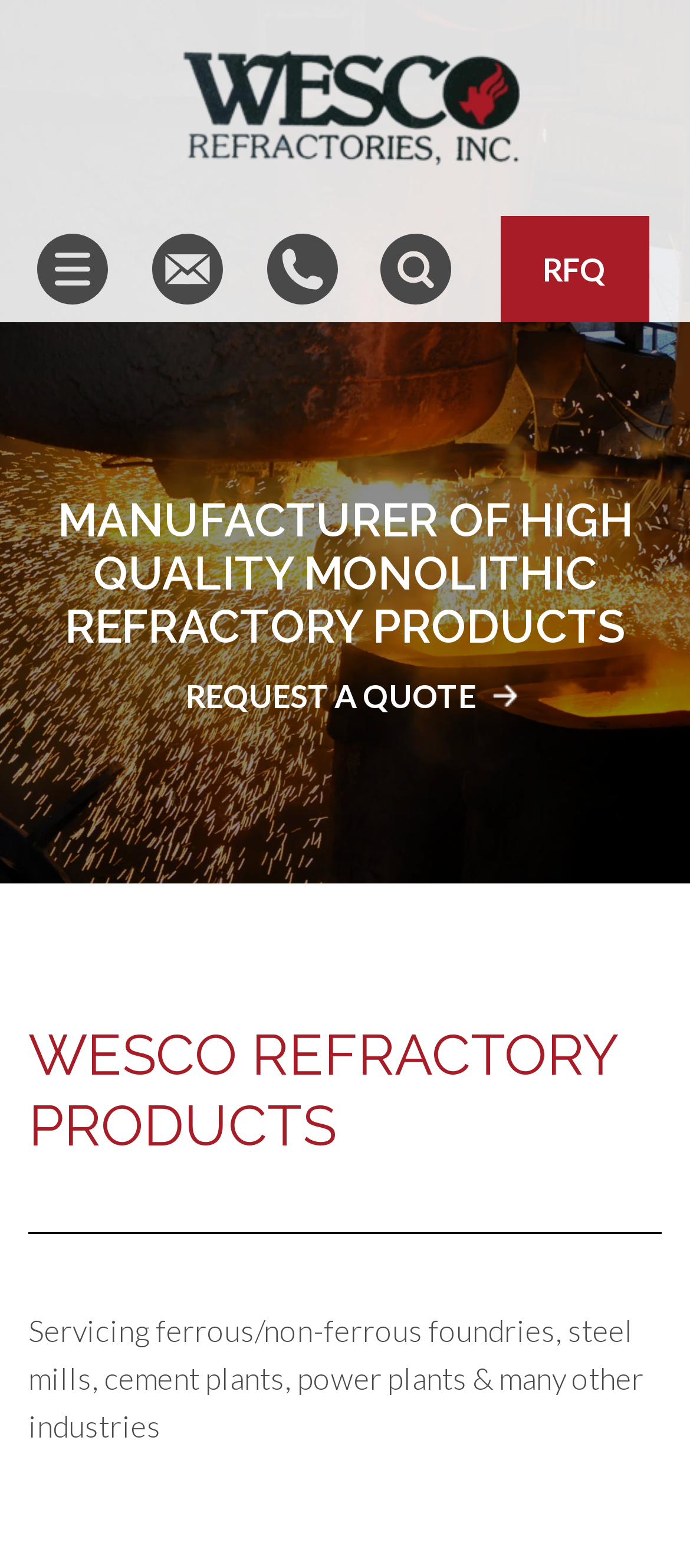Bounding box coordinates must be specified in the format (top-left x, top-left y, bottom-right x, bottom-right y). All values should be floating point numbers between 0 and 1. What are the bounding box coordinates of the UI element described as: Request a Quote

[0.244, 0.428, 0.756, 0.459]